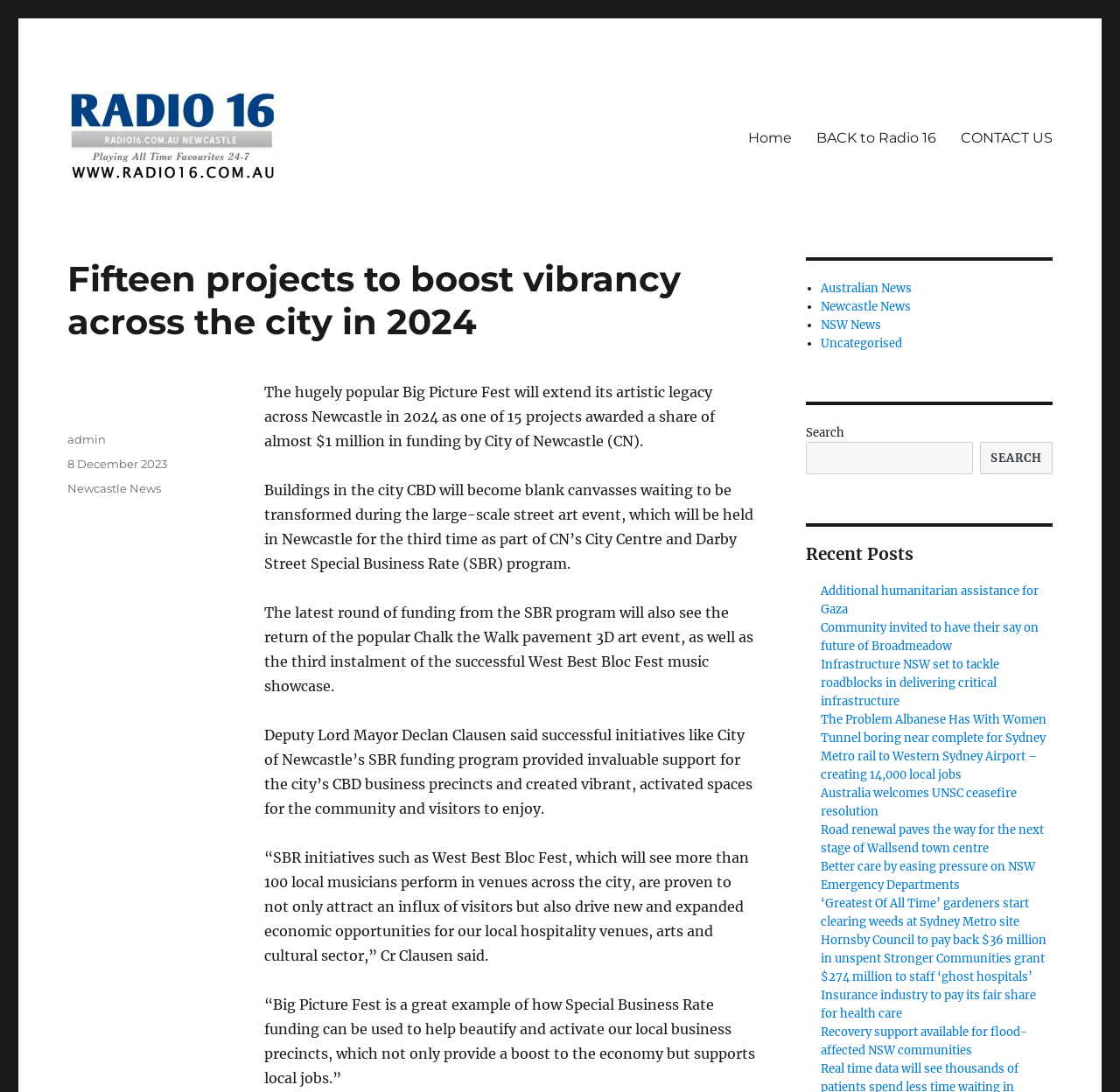Please provide the bounding box coordinates for the element that needs to be clicked to perform the following instruction: "Read the 'Recent Posts'". The coordinates should be given as four float numbers between 0 and 1, i.e., [left, top, right, bottom].

[0.72, 0.499, 0.94, 0.516]